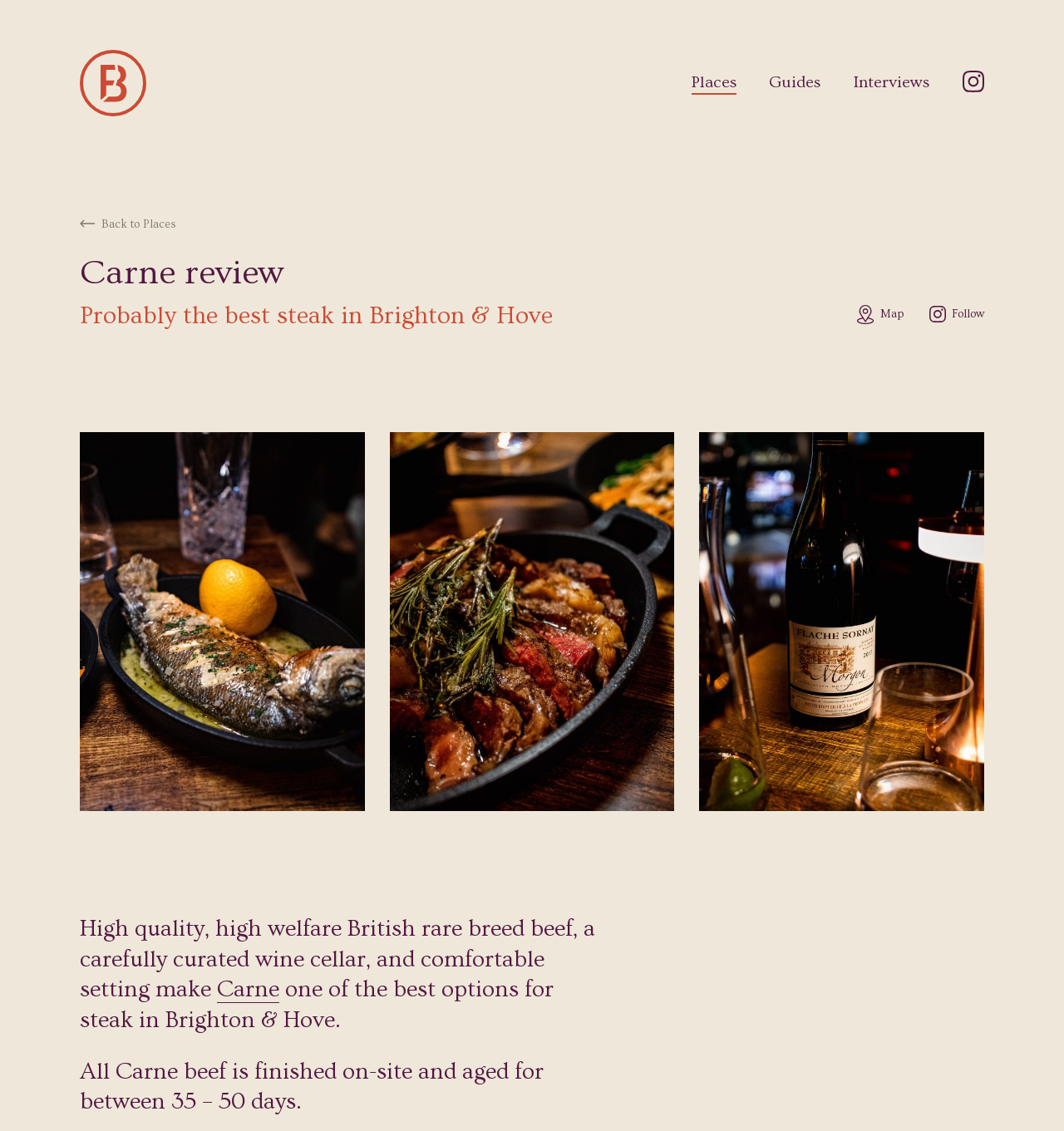Using the elements shown in the image, answer the question comprehensively: How long is Carne's beef aged?

The StaticText element mentions 'All Carne beef is finished on-site and aged for between 35 – 50 days', providing the specific aging period for Carne's beef.